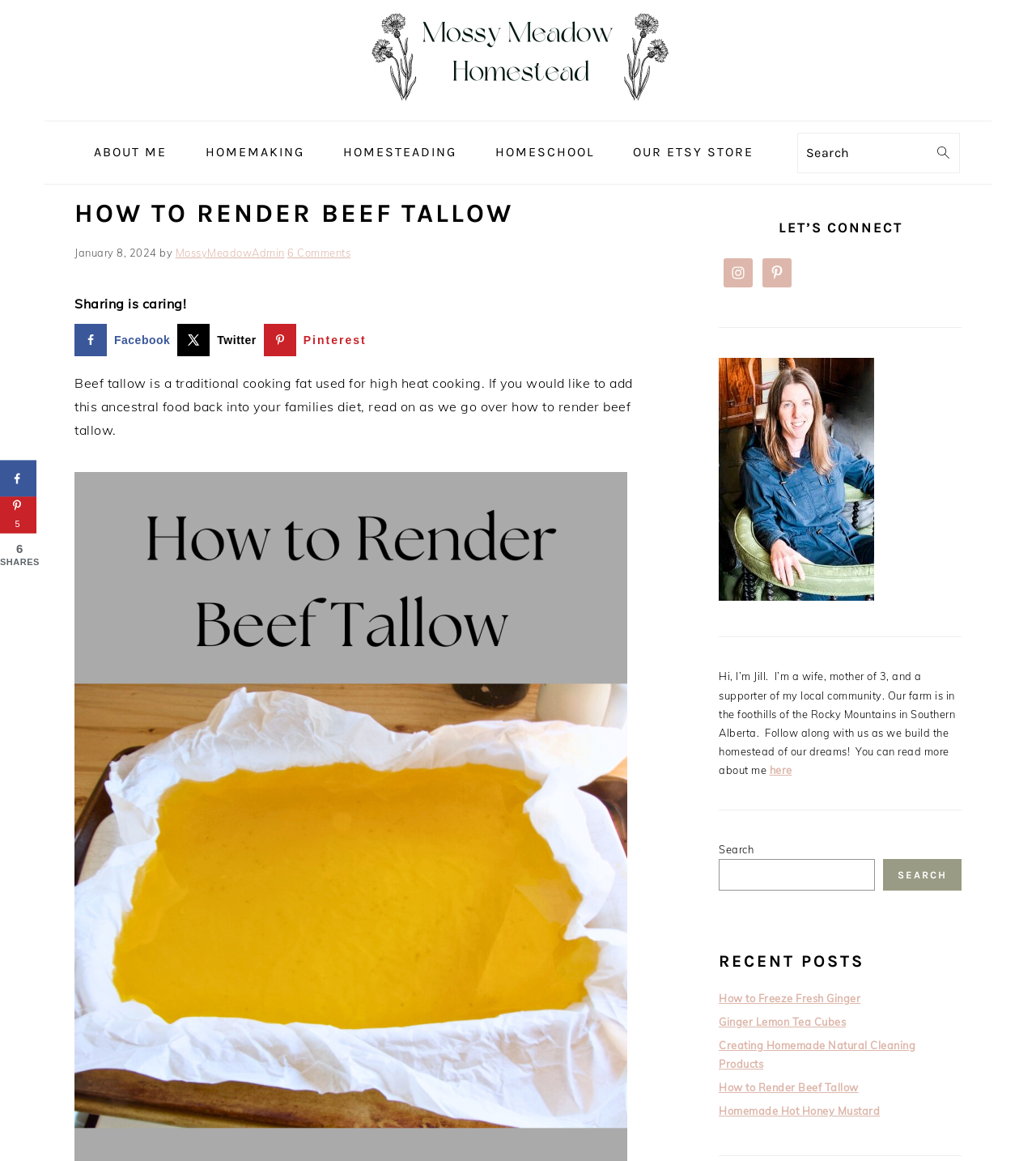Refer to the image and provide a thorough answer to this question:
How many social media platforms are linked in the sidebar?

I counted the number of social media links in the sidebar by looking at the elements with the text 'Instagram' and 'Pinterest', which are located in the 'LET'S CONNECT' section of the sidebar.